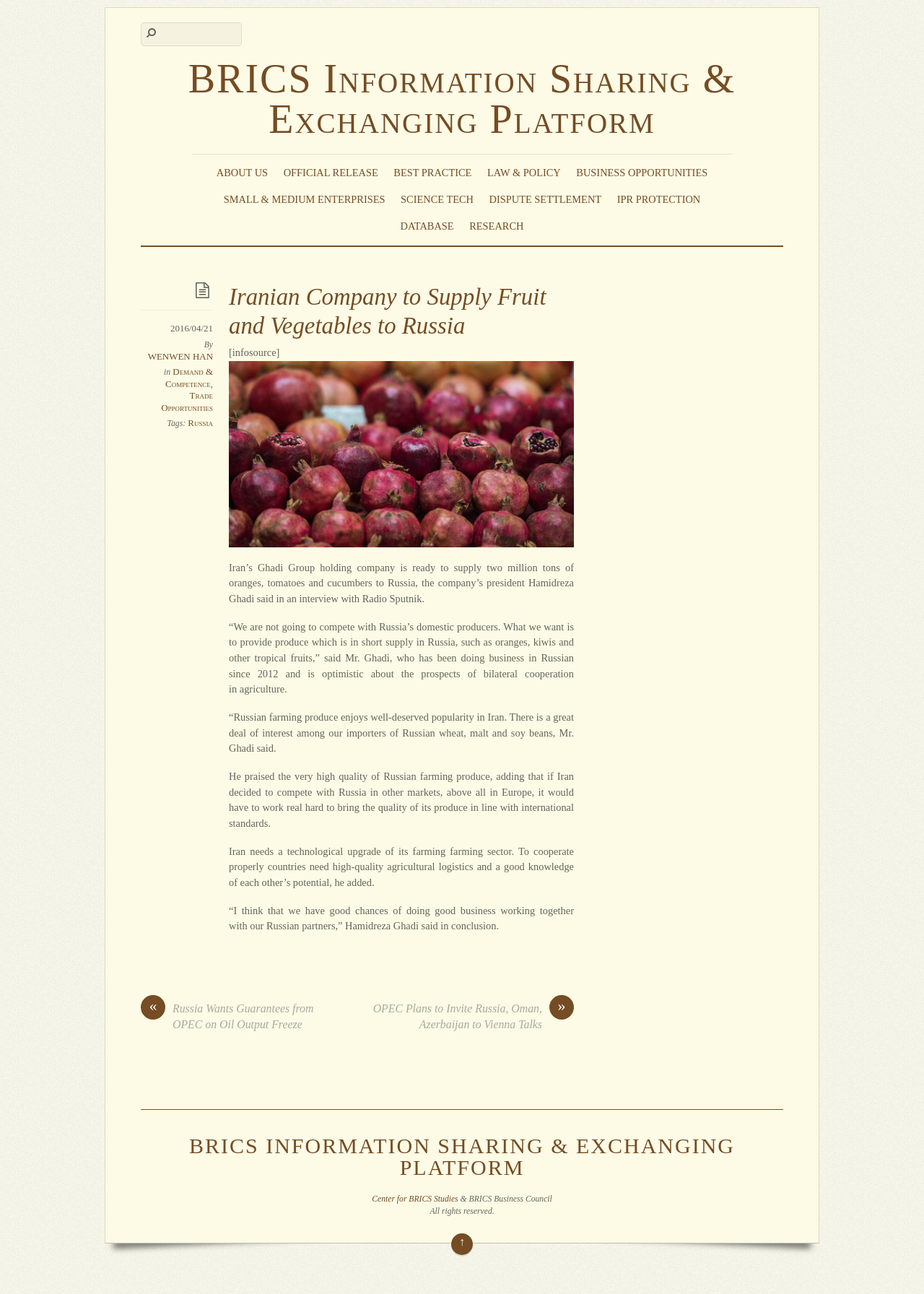How many tons of oranges, tomatoes, and cucumbers is Ghadi Group ready to supply to Russia?
Please answer the question with a detailed response using the information from the screenshot.

I found the answer by reading the article content, specifically the sentence 'Iran’s Ghadi Group holding company is ready to supply two million tons of oranges, tomatoes and cucumbers to Russia...' This sentence is located inside the article element with a bounding box of [0.248, 0.434, 0.621, 0.467].